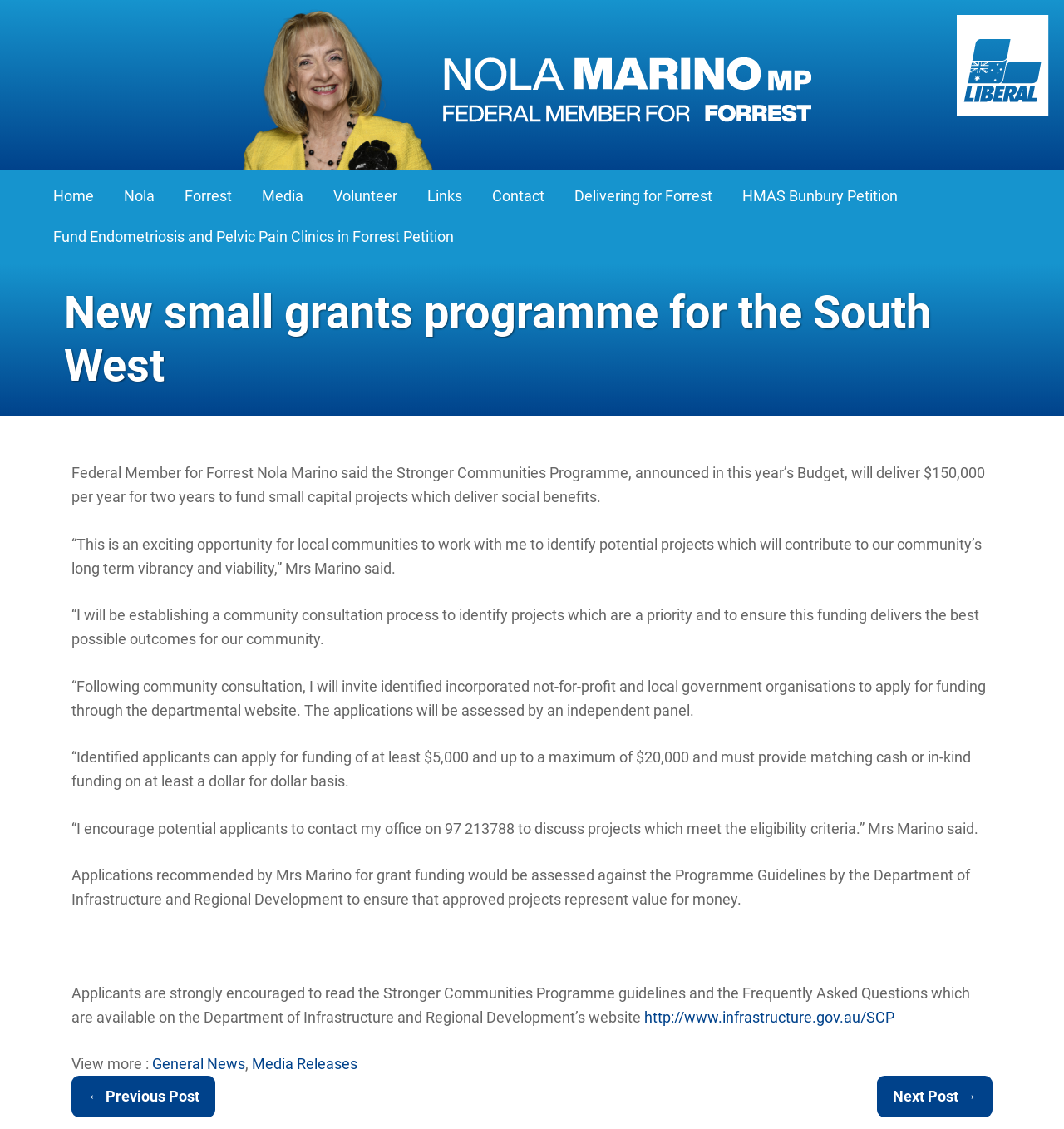Find the bounding box coordinates of the element you need to click on to perform this action: 'Read the blog'. The coordinates should be represented by four float values between 0 and 1, in the format [left, top, right, bottom].

None